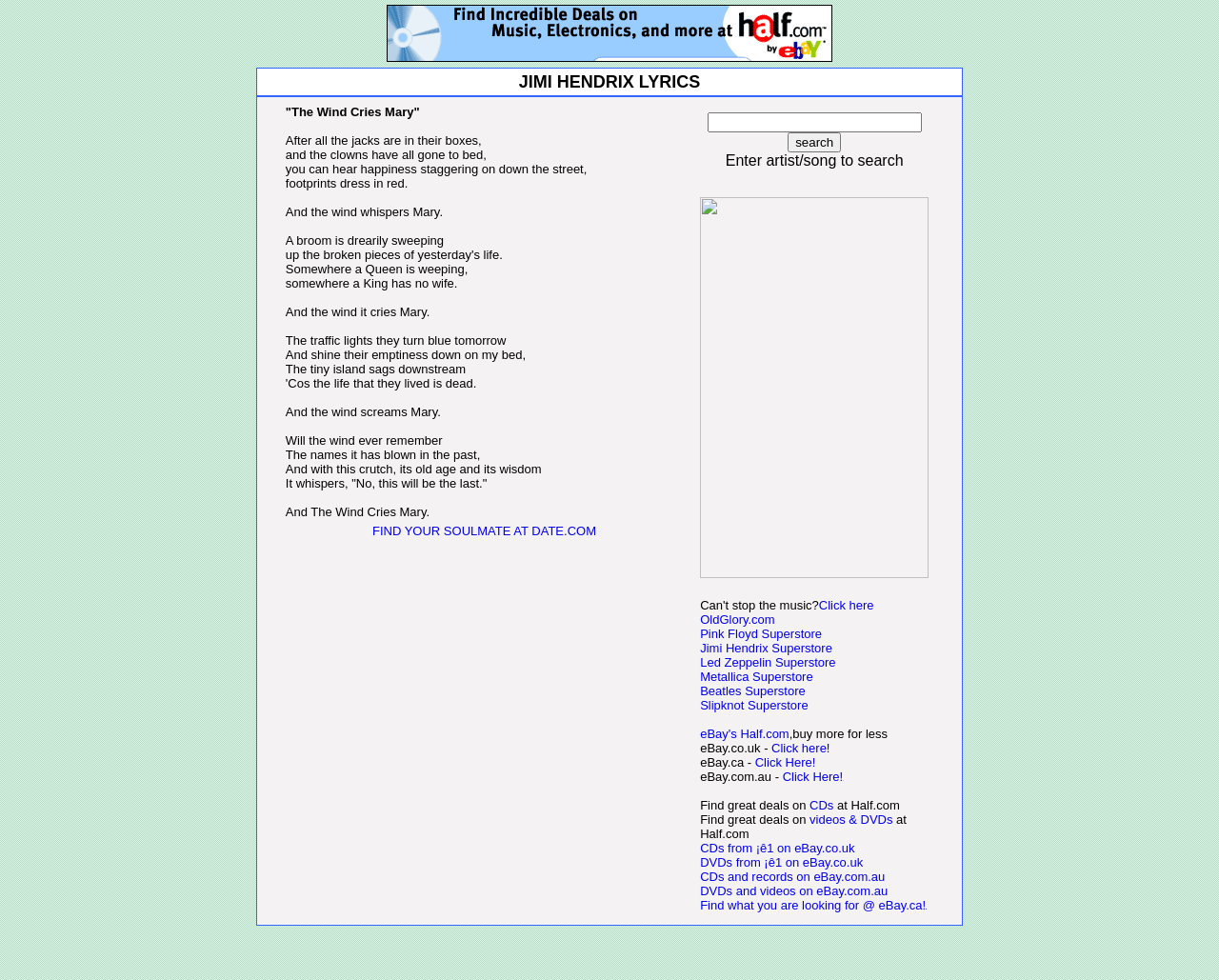Give an extensive and precise description of the webpage.

This webpage is dedicated to the lyrics of "The Wind Cries Mary" by Jimi Hendrix. At the top of the page, there is a banner with a link to Half.com, a website for buying and selling used books, music, movies, and games. Below this banner, the lyrics to the song are displayed in a large block of text, taking up most of the page. The lyrics are divided into stanzas, with each line of the song on a new line.

To the right of the lyrics, there is a search bar where users can enter an artist or song to search for. Below the search bar, there are several links to other websites, including eBay and OldGlory.com, as well as links to superstores for various bands, such as Pink Floyd, Led Zeppelin, and Metallica.

At the bottom of the page, there are more links to eBay and Half.com, as well as a section with text that appears to be advertising deals on CDs and DVDs. There are also several images scattered throughout the page, including icons for the various bands and websites mentioned.